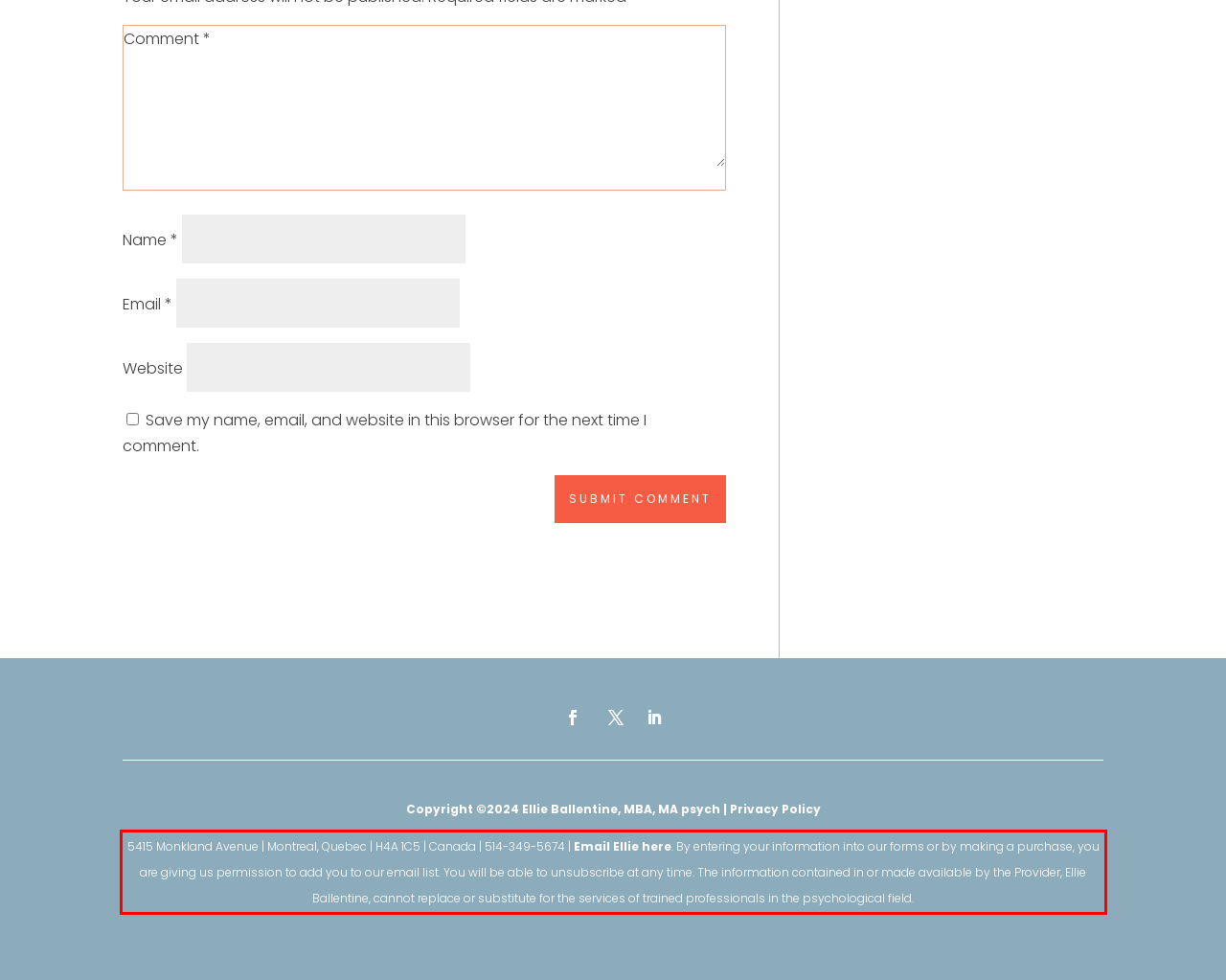Observe the screenshot of the webpage, locate the red bounding box, and extract the text content within it.

5415 Monkland Avenue | Montreal, Quebec | H4A 1C5 | Canada | 514-349-5674 | Email Ellie here. By entering your information into our forms or by making a purchase, you are giving us permission to add you to our email list. You will be able to unsubscribe at any time. The information contained in or made available by the Provider, Ellie Ballentine, cannot replace or substitute for the services of trained professionals in the psychological field.